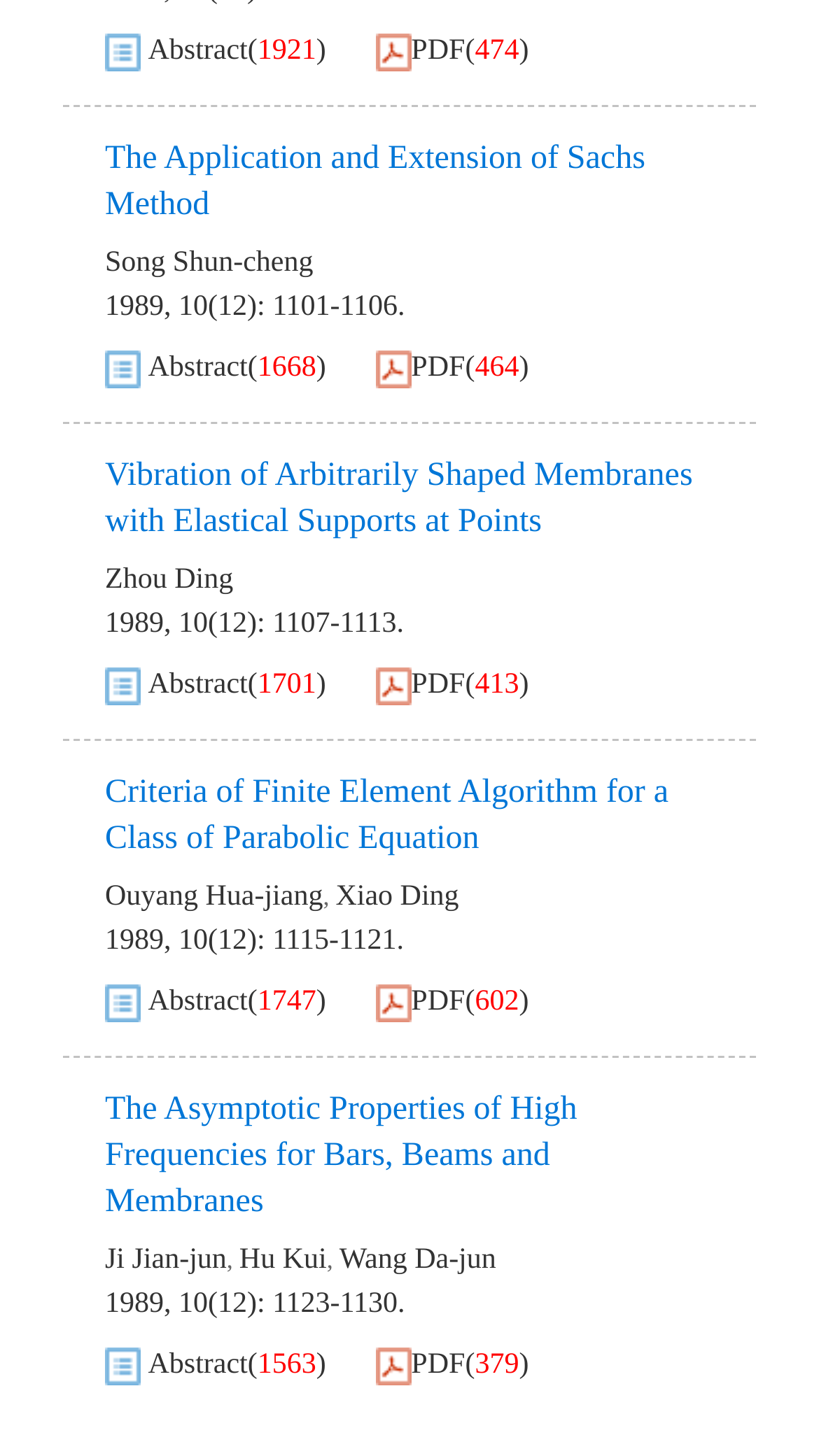Locate the bounding box coordinates of the area you need to click to fulfill this instruction: 'View the abstract of the fifth article'. The coordinates must be in the form of four float numbers ranging from 0 to 1: [left, top, right, bottom].

[0.181, 0.675, 0.302, 0.704]